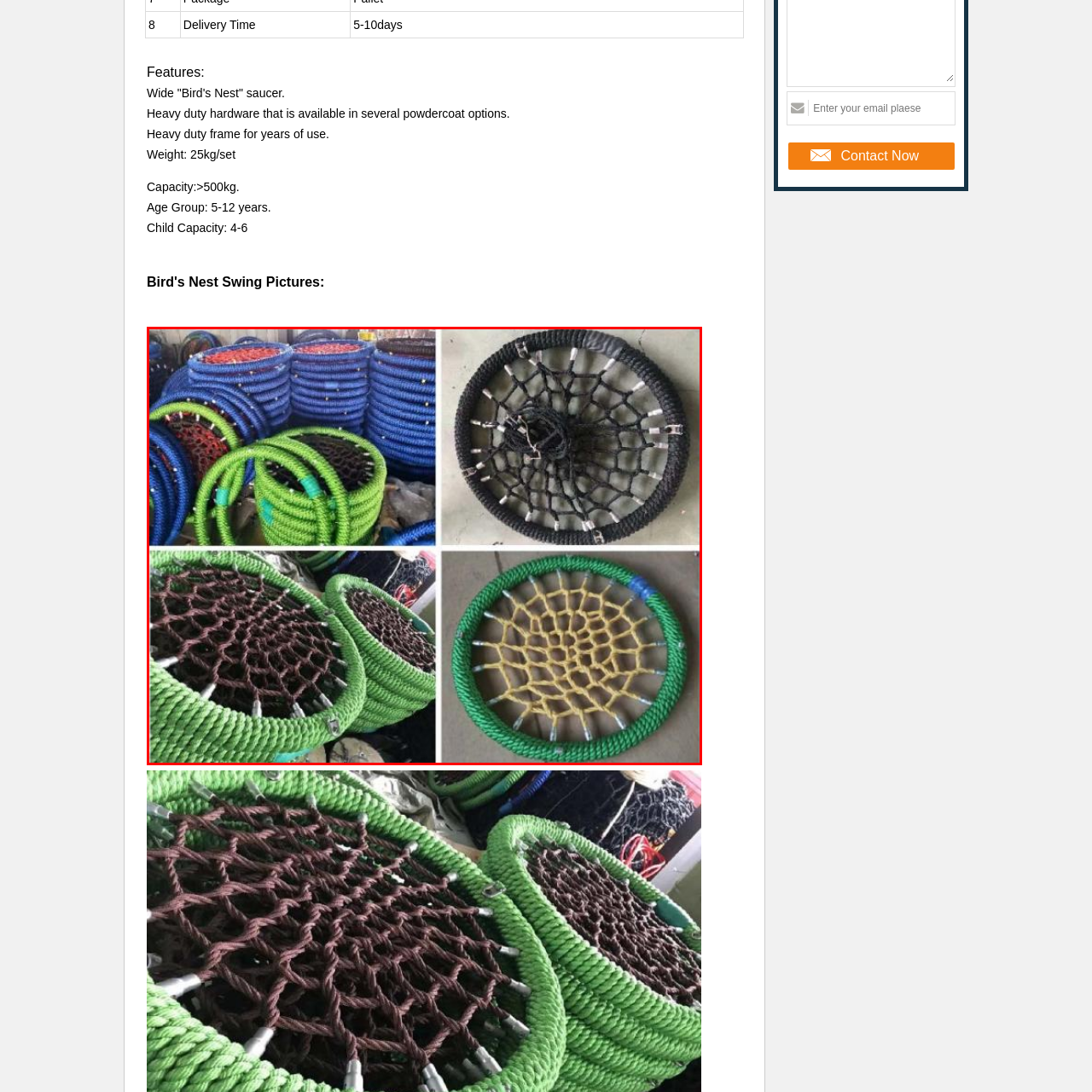Describe extensively the image that is contained within the red box.

The image showcases a collection of colorful rope nets designed for play equipment, specifically suited for children. In the top row, vibrant blue and green nets are stacked neatly, while below, various configurations feature intricately woven frames in black, brown, and green. The nets exhibit heavy-duty craftsmanship, emphasizing durability with options like a robust frame suited for long-term use. Each net’s design highlights its capacity to accommodate multiple children, showcasing a playful and safe approach to outdoor activities for ages 5-12. The bottom corners reveal different colors and styles, indicating a range of choices available for potential buyers or users.